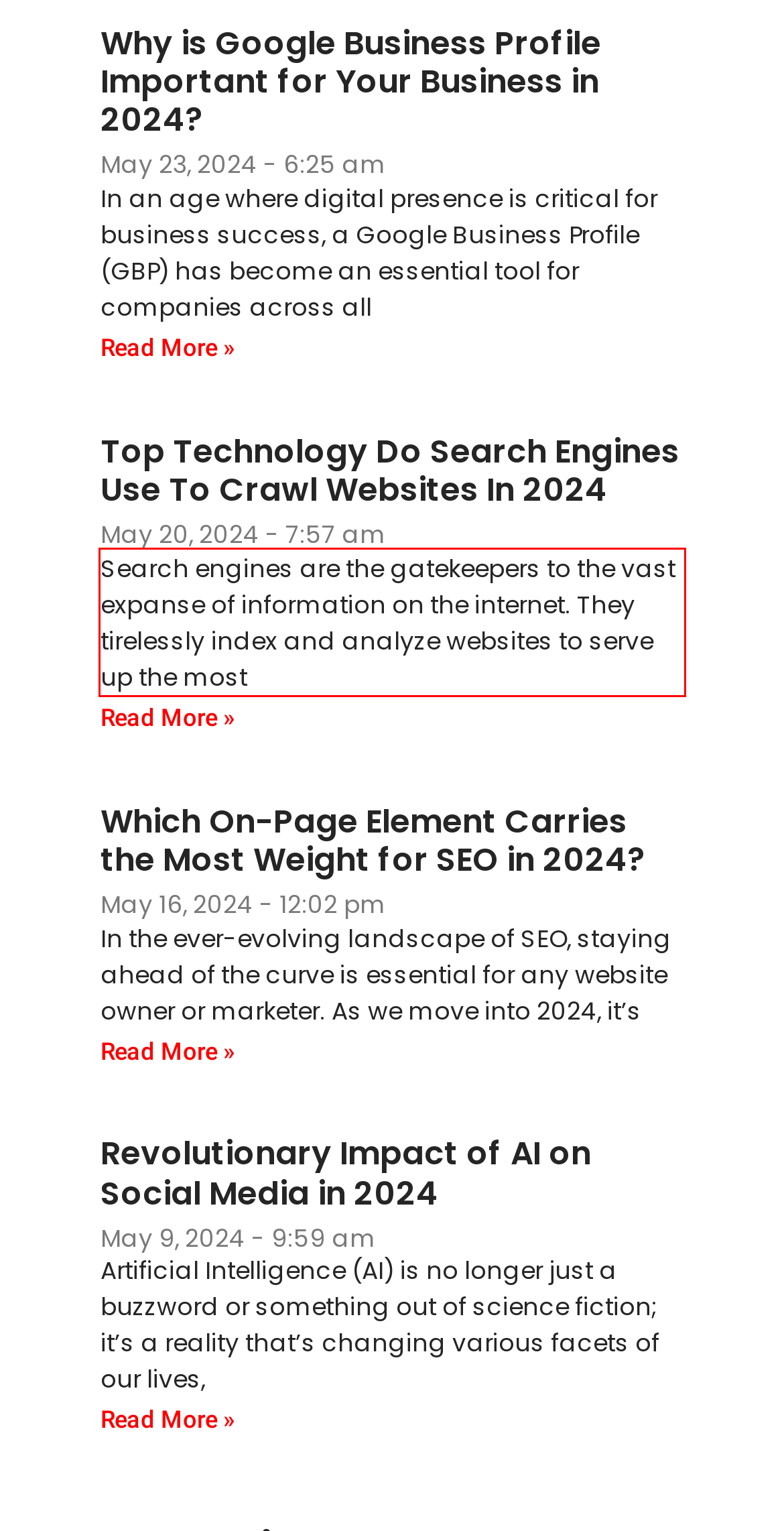Given a screenshot of a webpage with a red bounding box, please identify and retrieve the text inside the red rectangle.

Search engines are the gatekeepers to the vast expanse of information on the internet. They tirelessly index and analyze websites to serve up the most